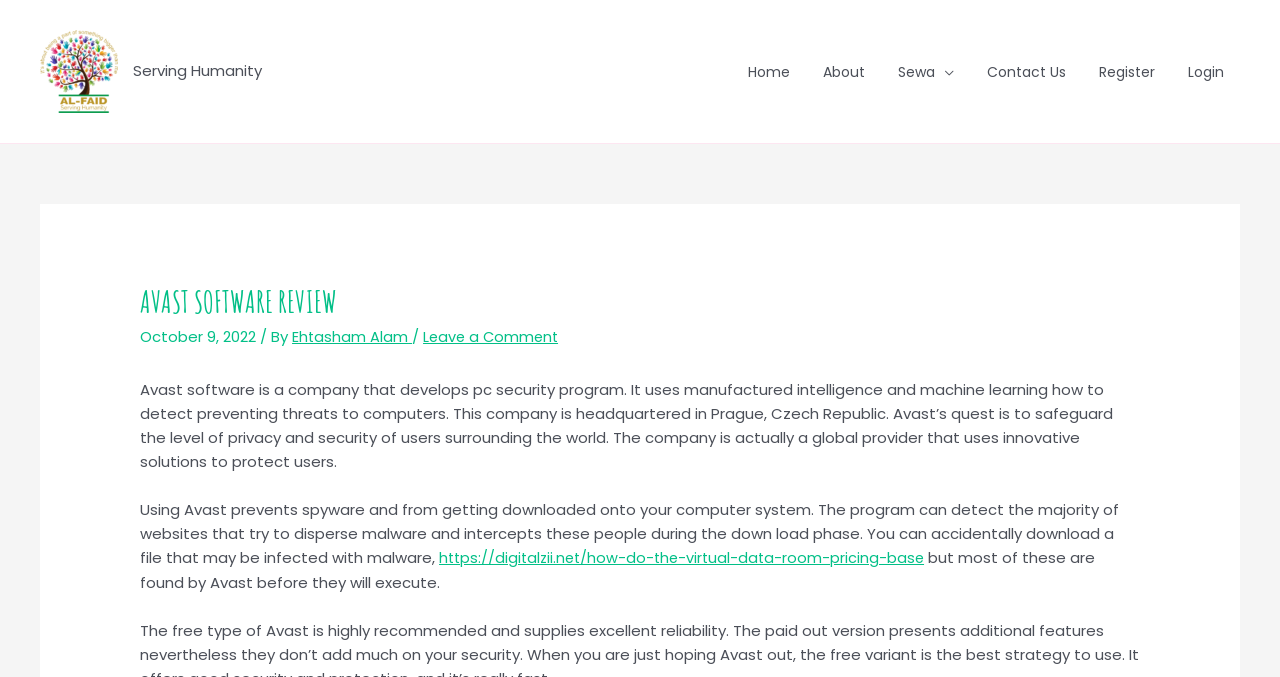Please specify the bounding box coordinates of the area that should be clicked to accomplish the following instruction: "Click on the Home link". The coordinates should consist of four float numbers between 0 and 1, i.e., [left, top, right, bottom].

[0.595, 0.054, 0.649, 0.157]